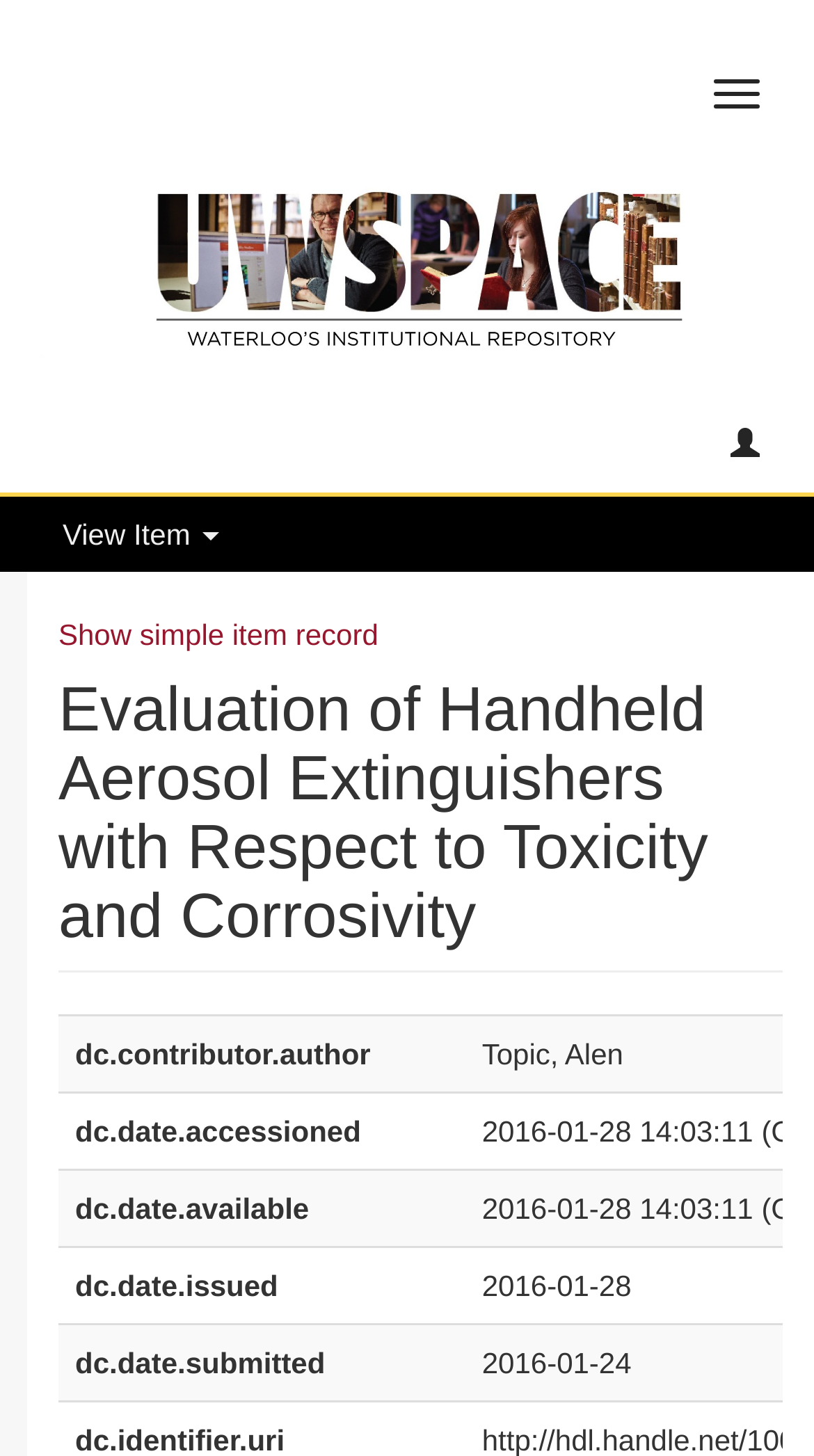Based on the visual content of the image, answer the question thoroughly: What is the name of the institutional repository?

The name of the institutional repository can be found in the link at the top of the webpage, which says 'UWSpace - Waterloo's institutional repository'.